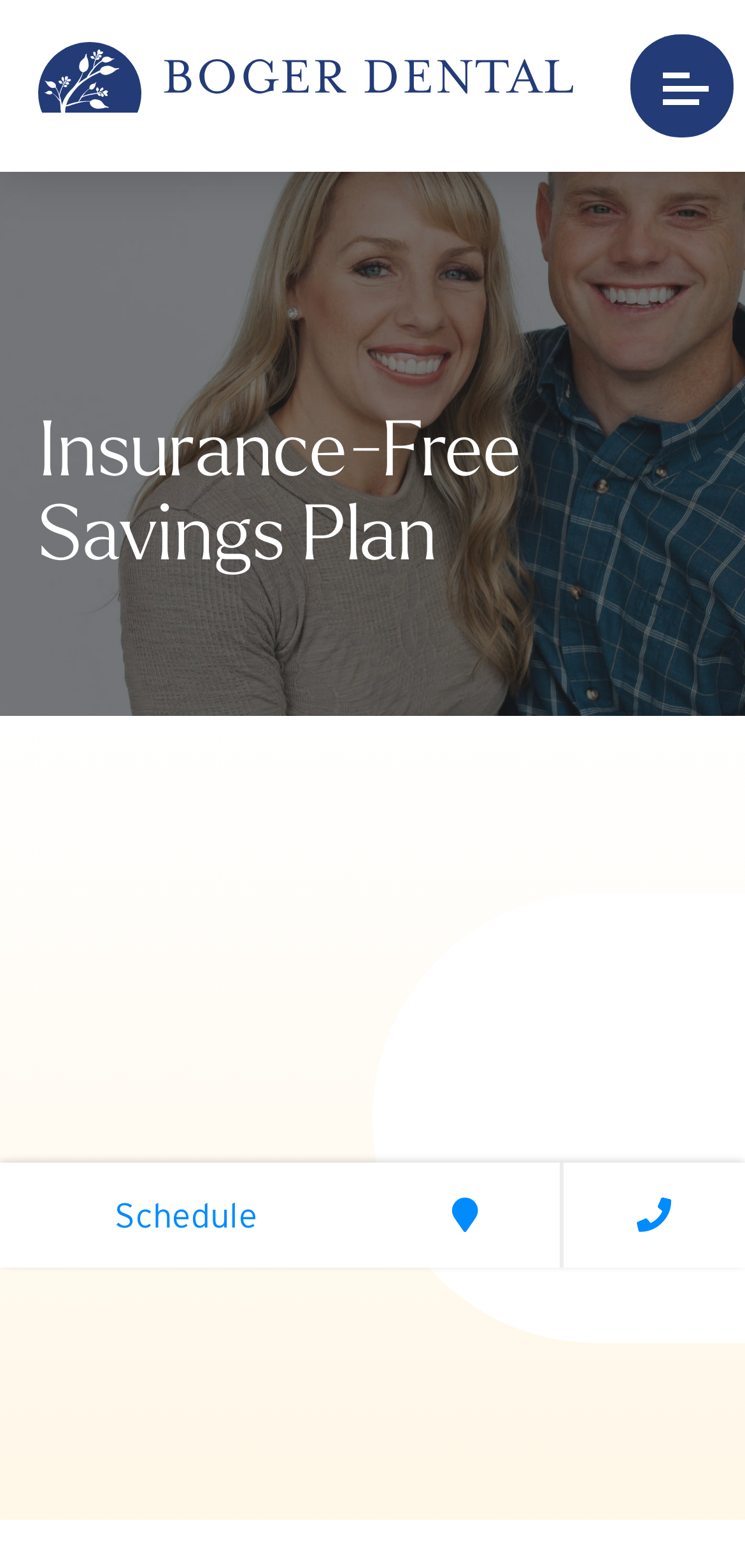Provide the bounding box coordinates, formatted as (top-left x, top-left y, bottom-right x, bottom-right y), with all values being floating point numbers between 0 and 1. Identify the bounding box of the UI element that matches the description: Group Copy

[0.051, 0.051, 0.769, 0.077]